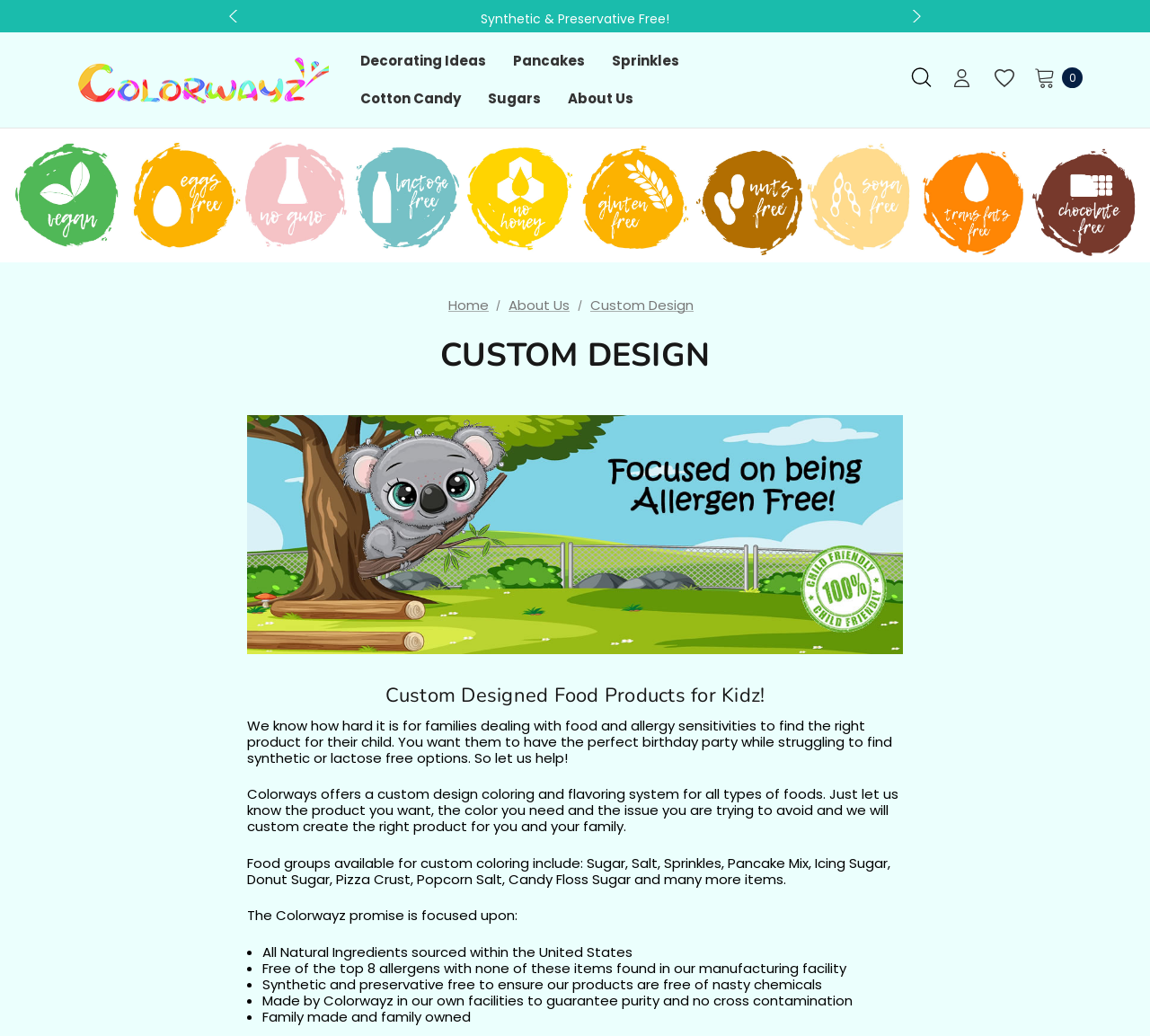What is the main purpose of Colorwayz?
From the details in the image, answer the question comprehensively.

Based on the webpage content, it appears that Colorwayz is a company that offers custom designed food products for kids with food allergies and sensitivities. The webpage highlights the company's promise to use all natural ingredients, be free of top 8 allergens, and be synthetic and preservative free.